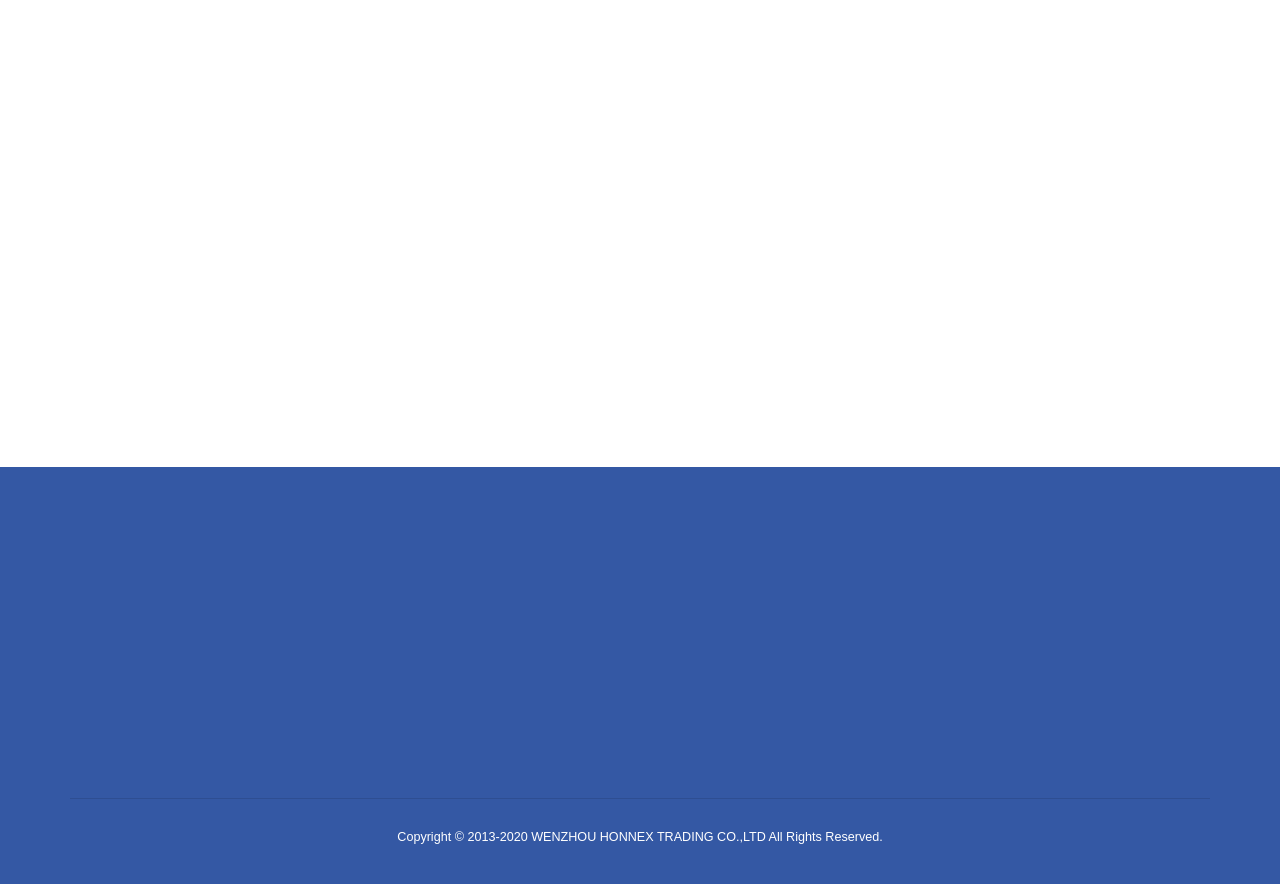Please locate the bounding box coordinates of the region I need to click to follow this instruction: "Click the link to view PHILIPS Metail Halide lamp MASTER MHN-LA 1000W/842 400V XWH 928073005130".

[0.526, 0.096, 0.724, 0.383]